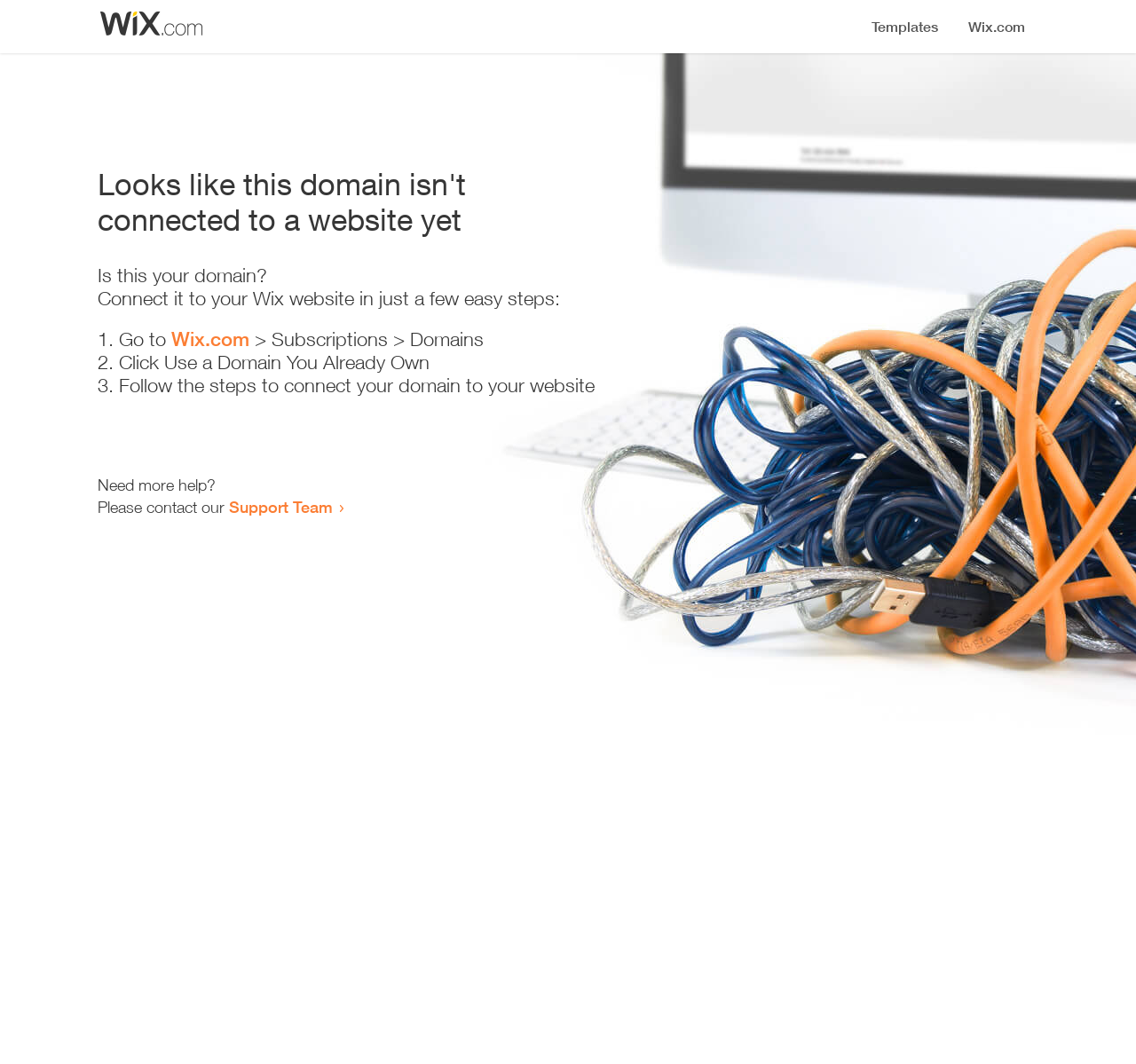Where should I go to start connecting my domain?
Please utilize the information in the image to give a detailed response to the question.

According to the instructions on the webpage, the first step is to 'Go to Wix.com' to start connecting the domain to a website.